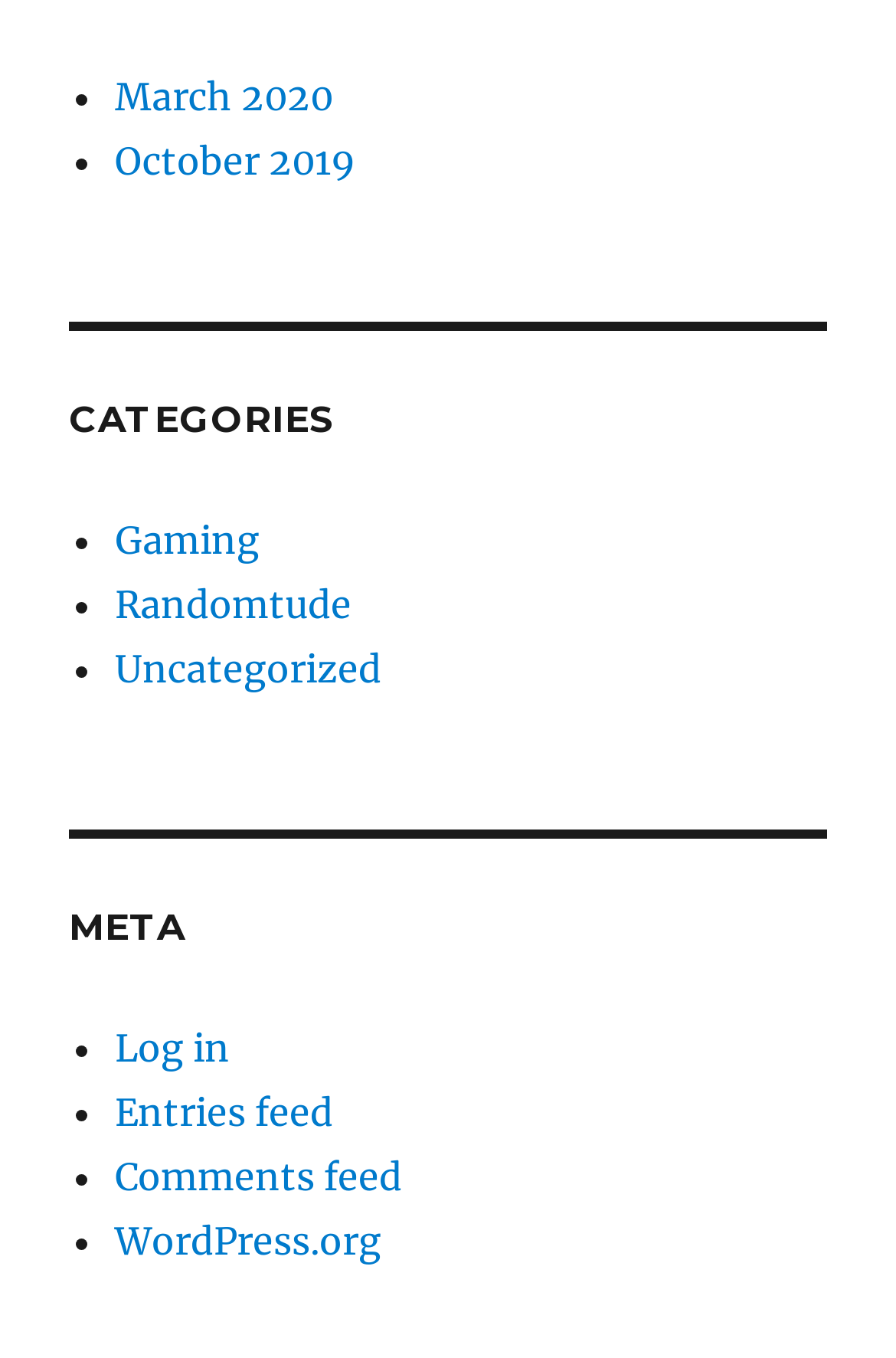Kindly determine the bounding box coordinates for the clickable area to achieve the given instruction: "View March 2020 archives".

[0.128, 0.054, 0.372, 0.088]